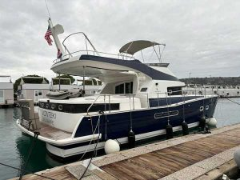Given the content of the image, can you provide a detailed answer to the question?
What color is the yacht's upper deck canopy?

The caption describes the yacht as having a 'spacious upper deck with an overhead canopy for shade', and also mentions that the yacht is 'painted in a striking navy blue with white accents'. Therefore, it can be inferred that the upper deck canopy is one of the white accents.